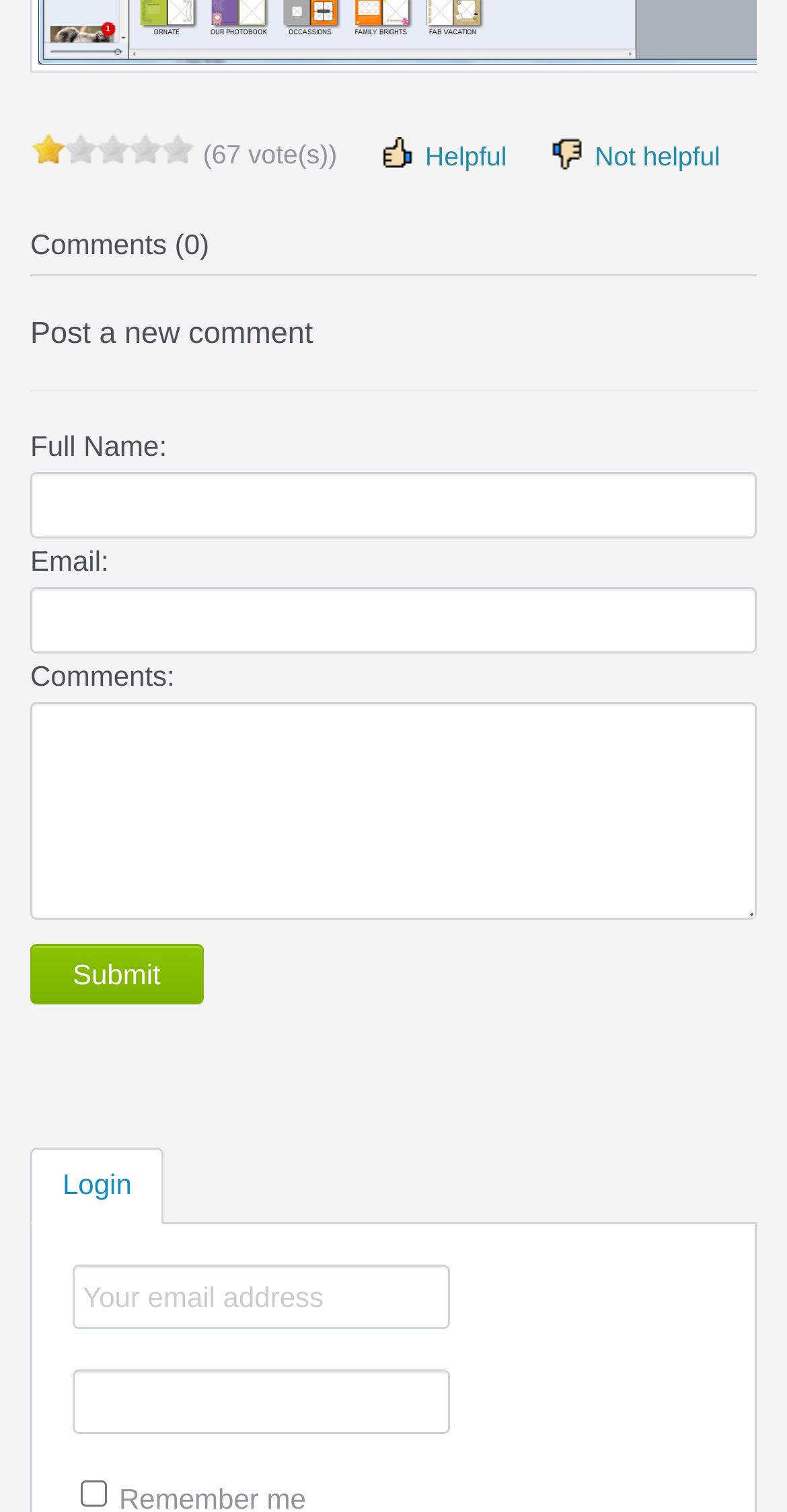What is the purpose of the 'Submit' button?
Examine the image and provide an in-depth answer to the question.

The 'Submit' button is located at the bottom of the webpage, below the comment textboxes. Its purpose is to allow users to submit their comments, which will then be posted on the webpage.